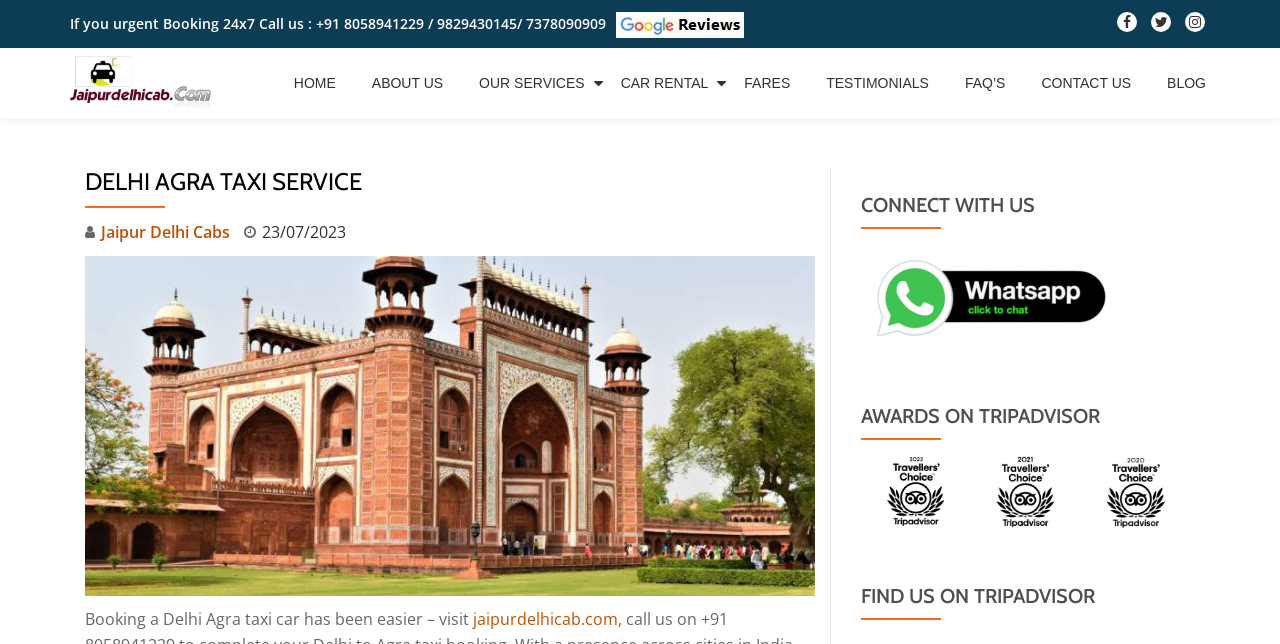Locate the bounding box coordinates of the clickable element to fulfill the following instruction: "Go to the home page". Provide the coordinates as four float numbers between 0 and 1 in the format [left, top, right, bottom].

[0.23, 0.115, 0.262, 0.143]